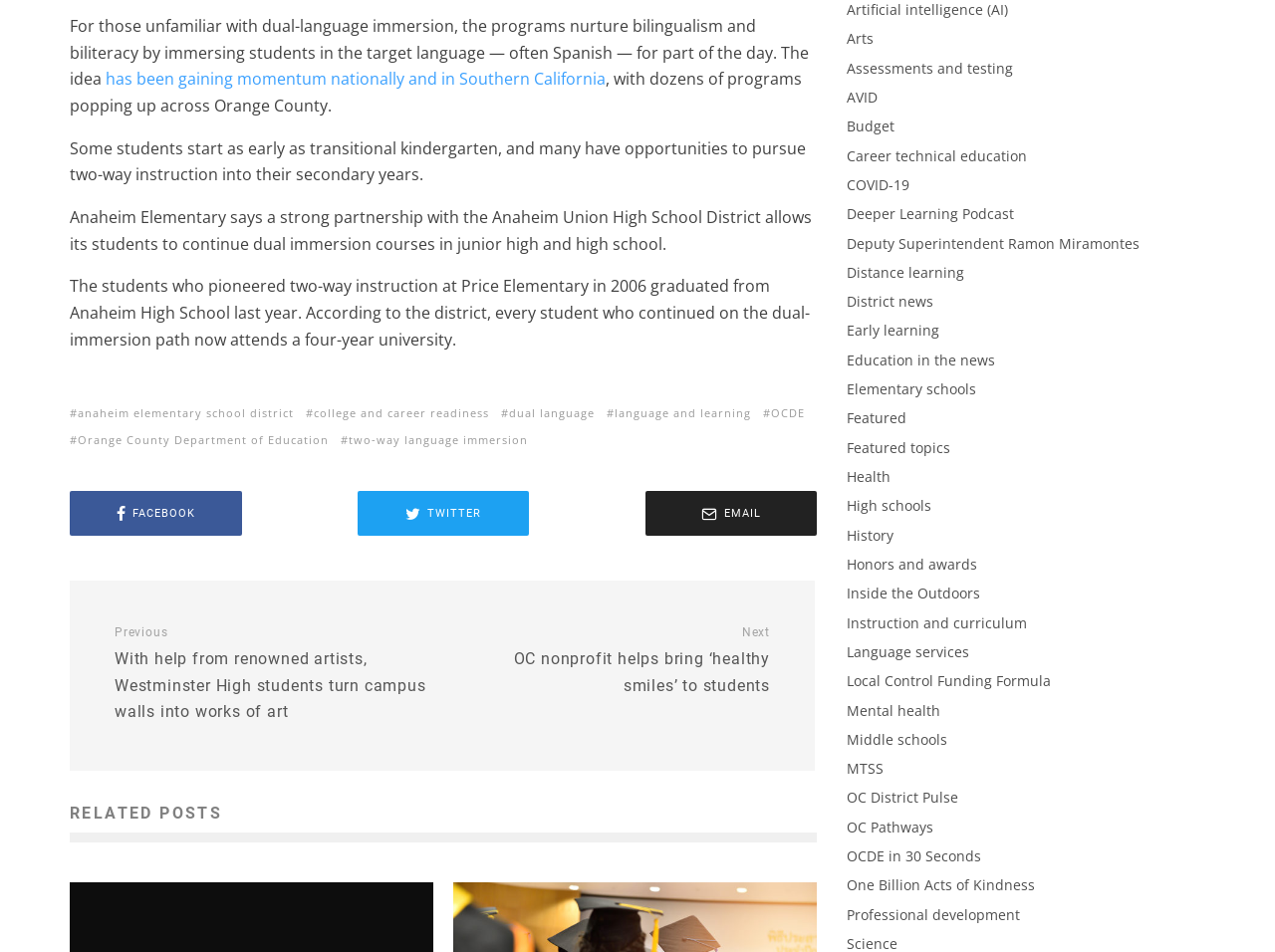Determine the coordinates of the bounding box that should be clicked to complete the instruction: "Explore the 'Language services' topic". The coordinates should be represented by four float numbers between 0 and 1: [left, top, right, bottom].

[0.664, 0.675, 0.76, 0.694]